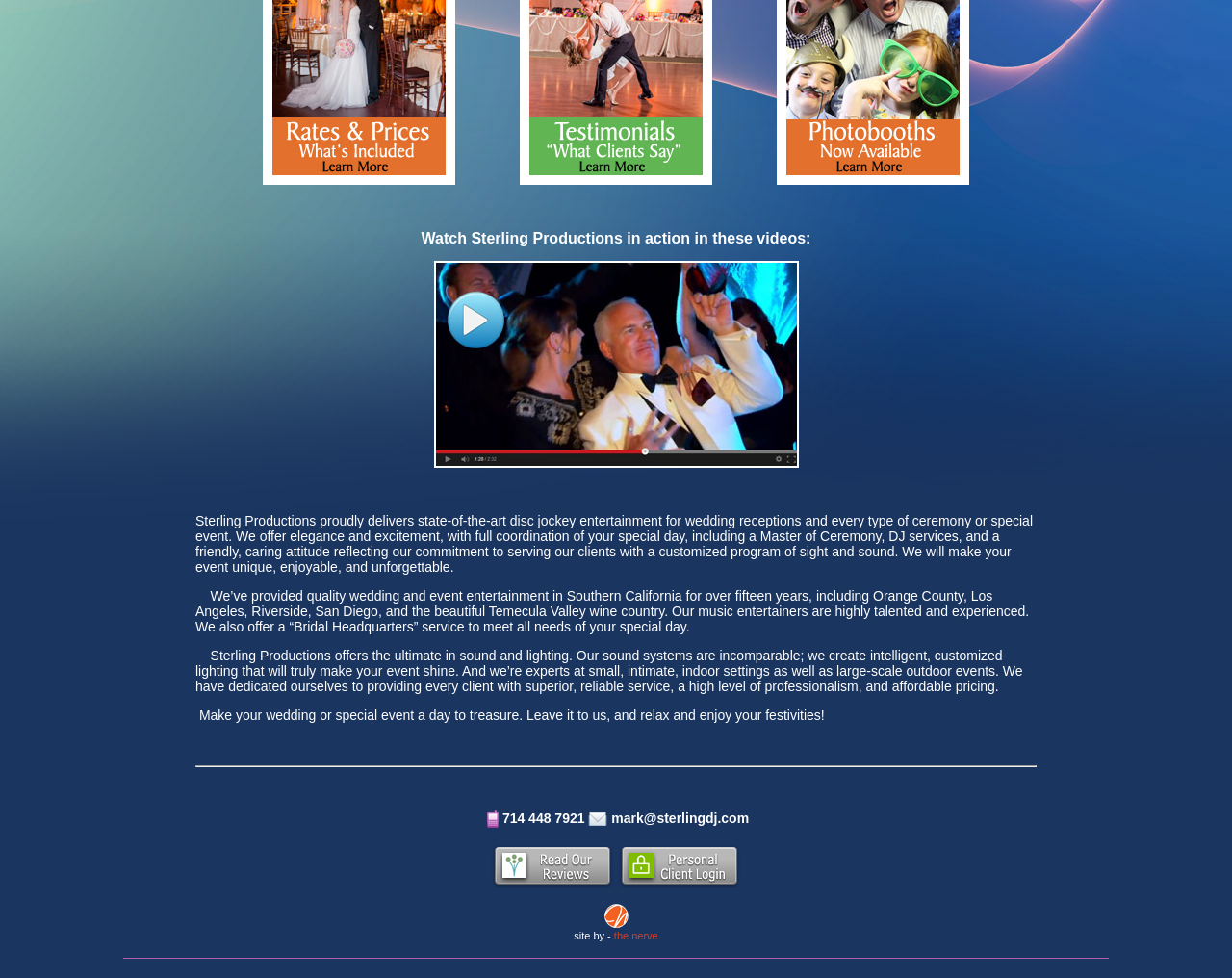Extract the bounding box coordinates for the HTML element that matches this description: "alt="Testimonials"". The coordinates should be four float numbers between 0 and 1, i.e., [left, top, right, bottom].

[0.422, 0.176, 0.578, 0.192]